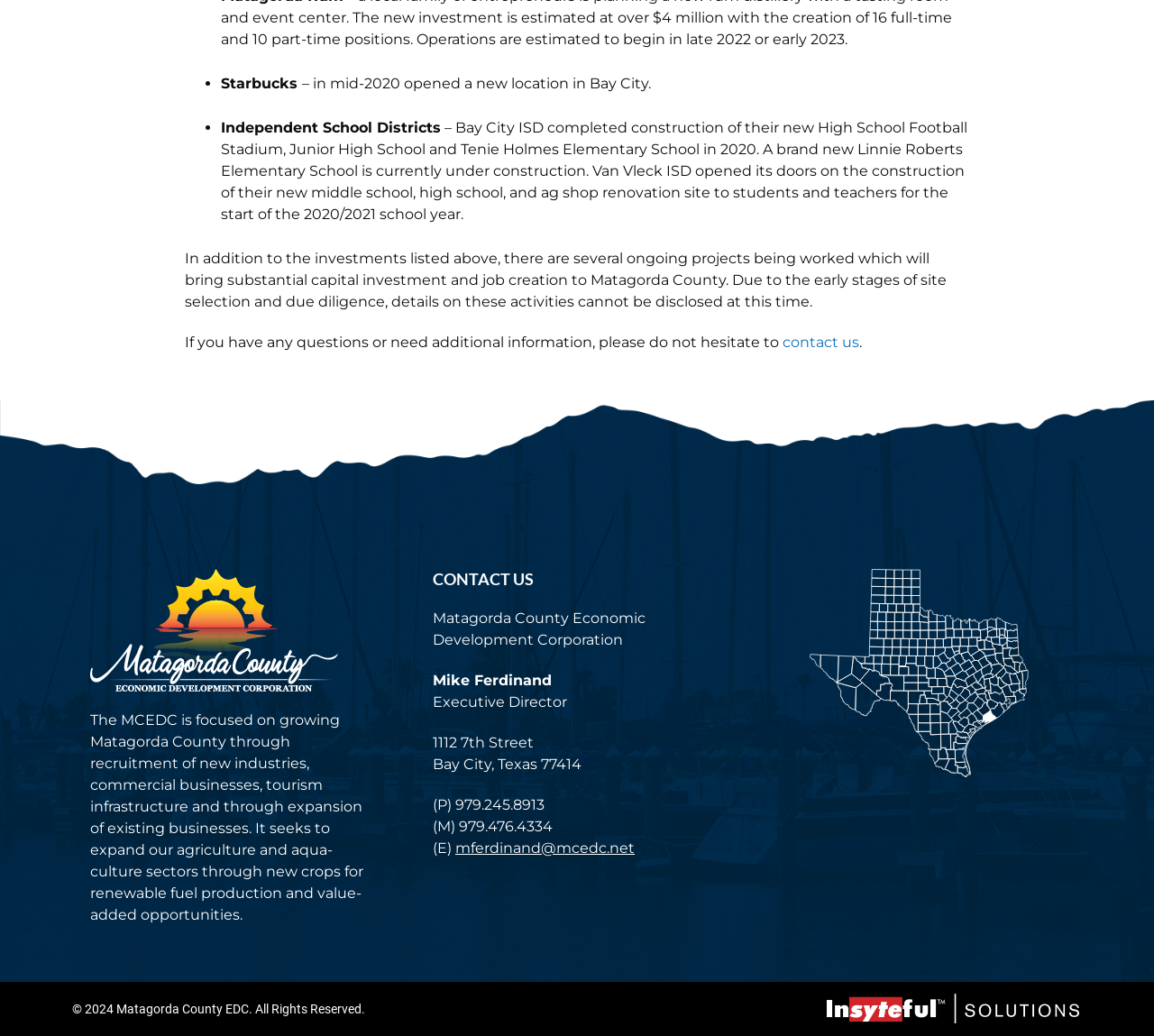Respond with a single word or short phrase to the following question: 
What is the name of the elementary school currently under construction?

Linnie Roberts Elementary School